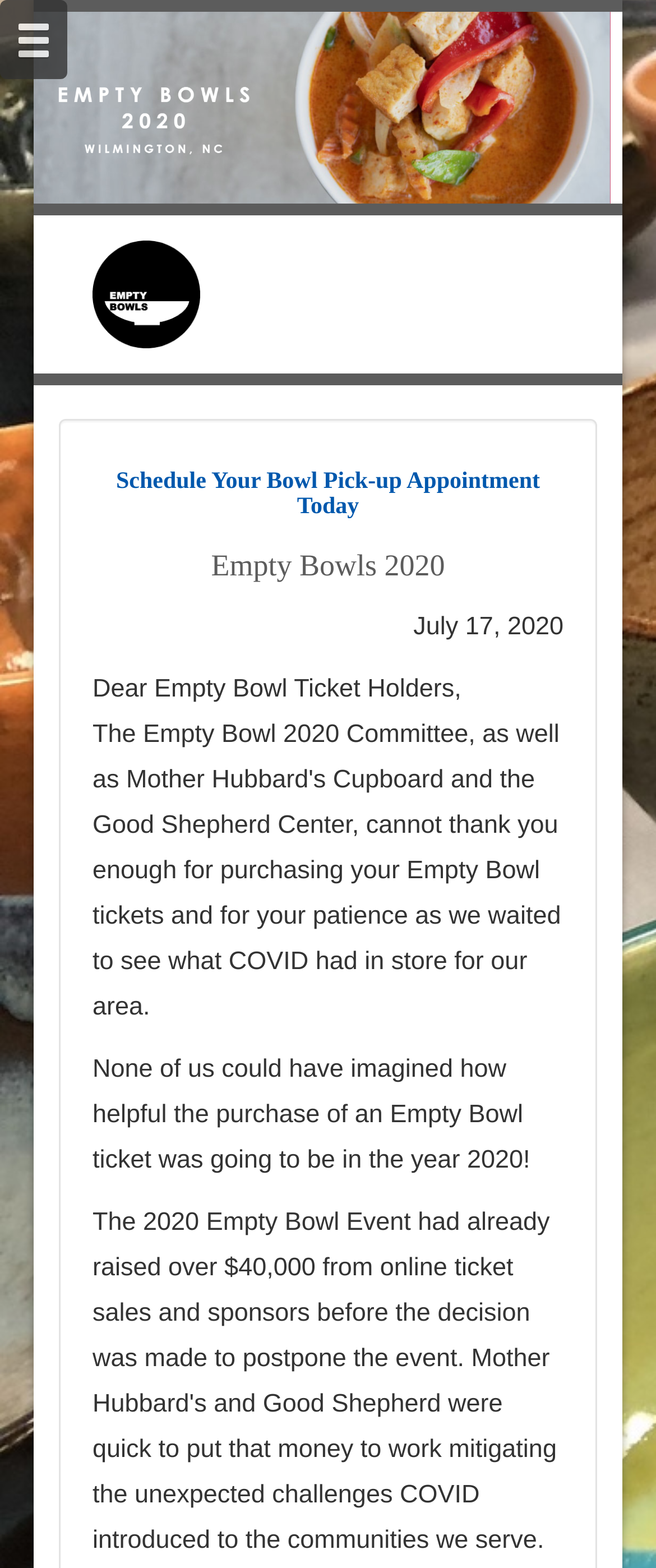Reply to the question below using a single word or brief phrase:
What is the purpose of the button?

Mobile Navigation Bar